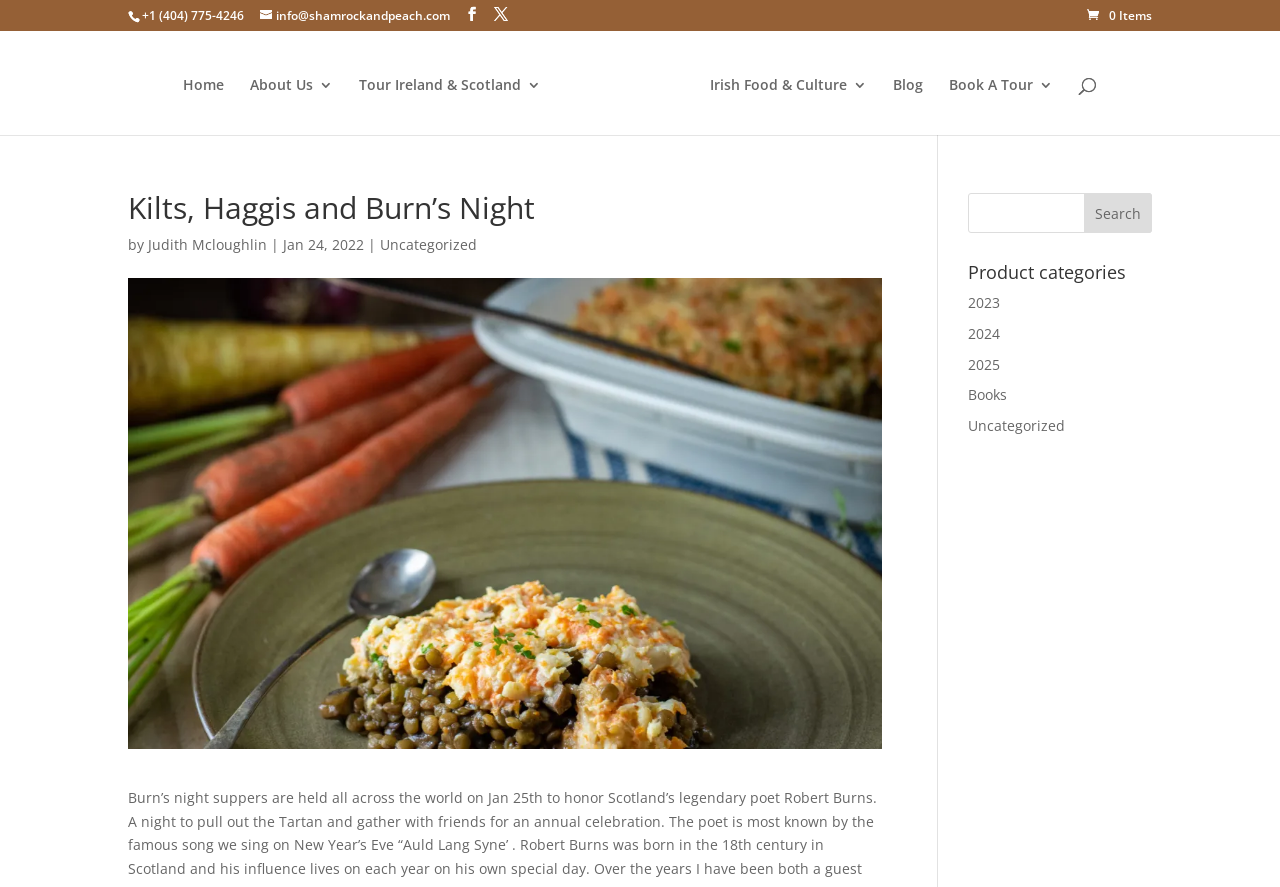Offer a comprehensive description of the webpage’s content and structure.

This webpage is about Kilts, Haggis, and Burn's Night, with a focus on Shamrock and Peach. At the top left, there is a phone number and an email address. Next to them are social media links. On the top right, there is a cart icon with the number of items. Below this, there is a navigation menu with links to Home, About Us, Tour Ireland & Scotland, Shamrock and Peach, Irish Food & Culture, Blog, and Book A Tour.

In the center of the page, there is a heading "Kilts, Haggis and Burn’s Night" followed by the author's name, Judith Mcloughlin, and the date, January 24, 2022. Below this, there is a large image of Burn's Night (Vegetarian).

On the right side of the page, there is a search bar with a search button. Below this, there is a heading "Product categories" followed by links to different years (2023, 2024, 2025) and categories (Books, Uncategorized).